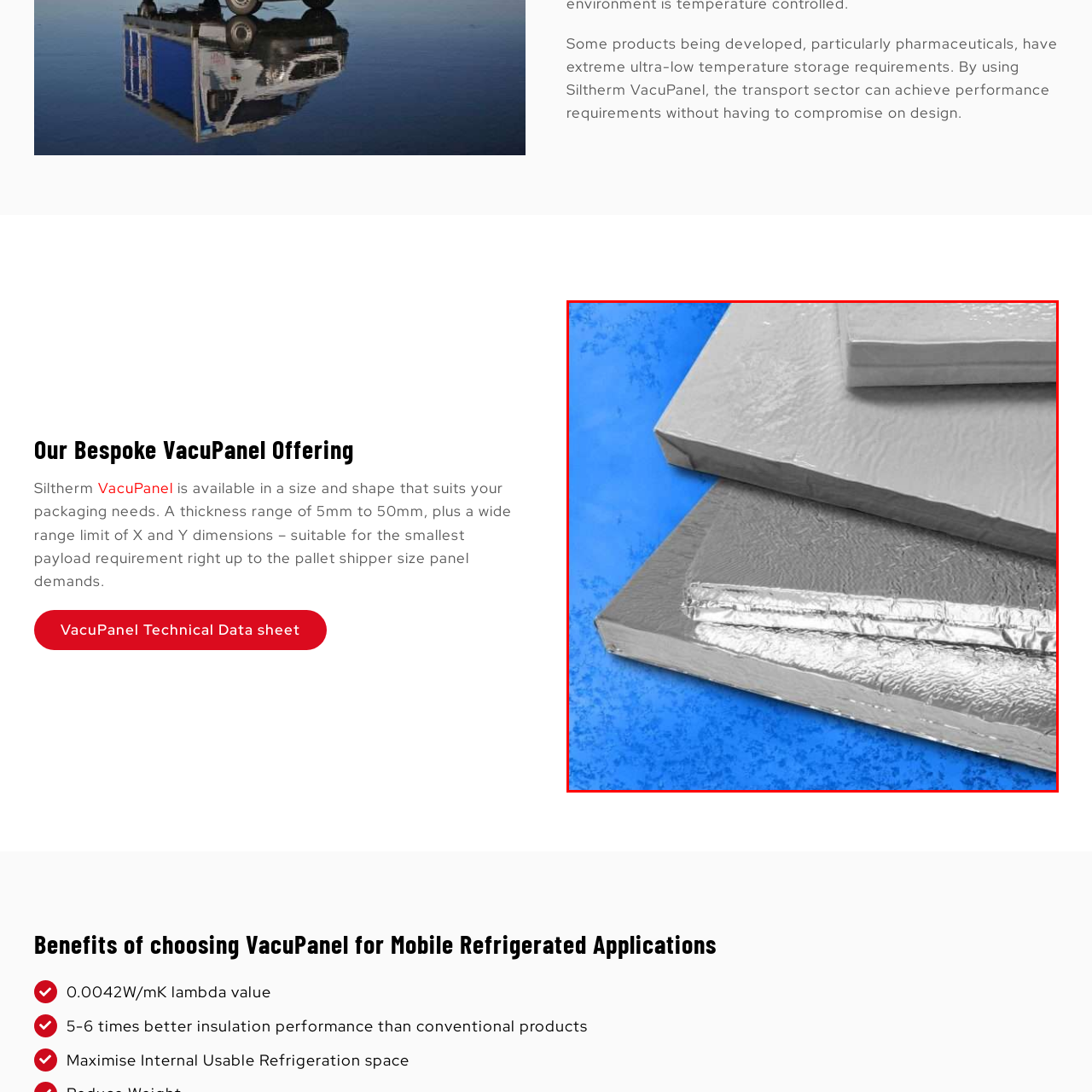Analyze the content inside the red-marked area, What is the benefit of VacuPanel's insulation capabilities? Answer using only one word or a concise phrase.

Maximizes internal usable refrigeration space